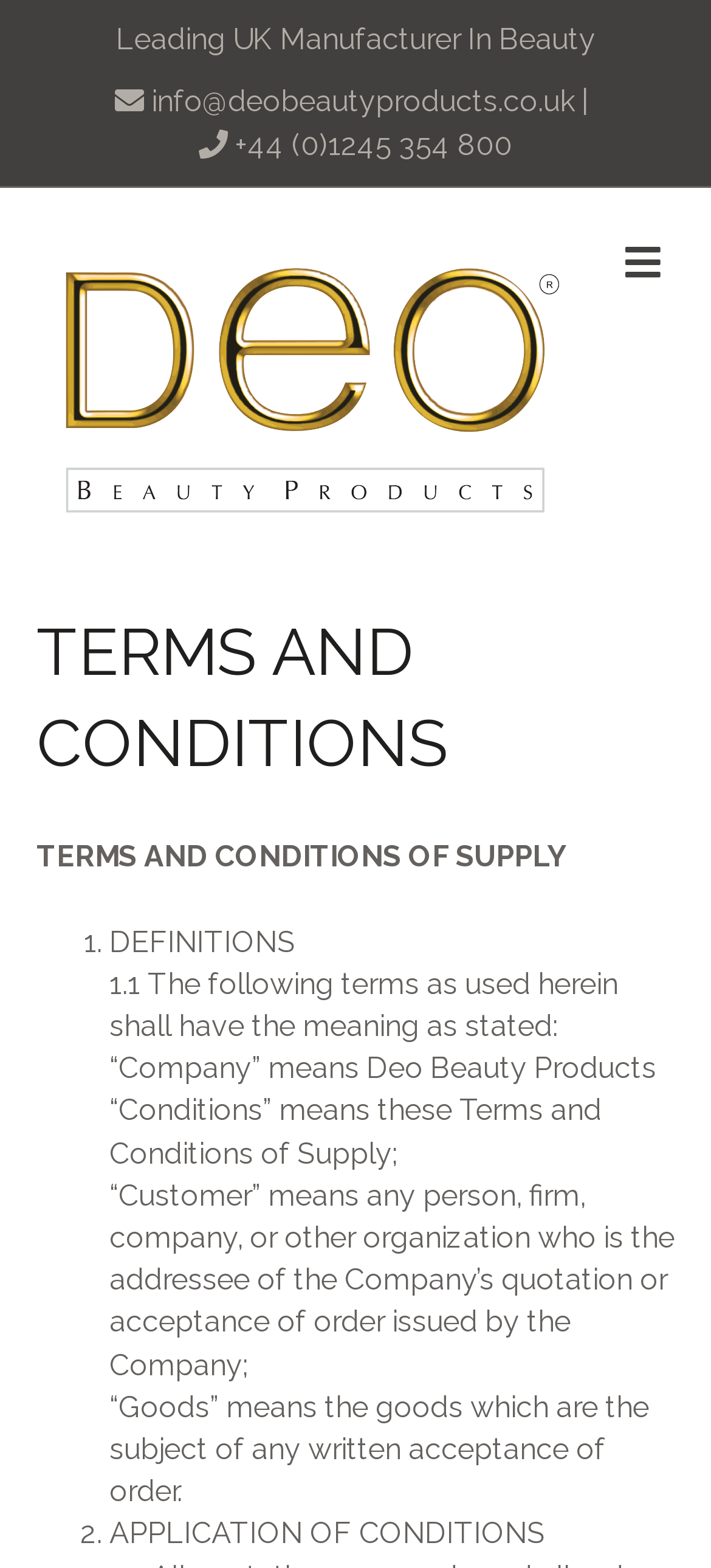Offer a thorough description of the webpage.

The webpage is about the Terms and Conditions of Supply for Deo Beauty Products Ltd. At the top, there is a heading that reads "Leading UK Manufacturer In Beauty" followed by the company's contact information, including an email address and phone number. Below this, there is a link to the company's website and a logo image of Deo Beauty Products Ltd.

On the left side of the page, there is a menu button labeled "Menu". Below this, there is a header section that contains the title "TERMS AND CONDITIONS" in a large font. Underneath this header, there is a subheading that reads "TERMS AND CONDITIONS OF SUPPLY".

The main content of the page is a list of definitions, starting with "DEFINITIONS" and numbered from 1.1 onwards. Each definition is a separate paragraph, with the term in quotation marks followed by its meaning. The definitions include "Company", "Conditions", "Customer", and "Goods", among others.

The layout of the page is organized, with clear headings and concise text. The company's logo and contact information are prominently displayed at the top, and the menu button is easily accessible on the left side. The definitions are listed in a clear and easy-to-read format, making it simple to navigate and understand the Terms and Conditions of Supply.